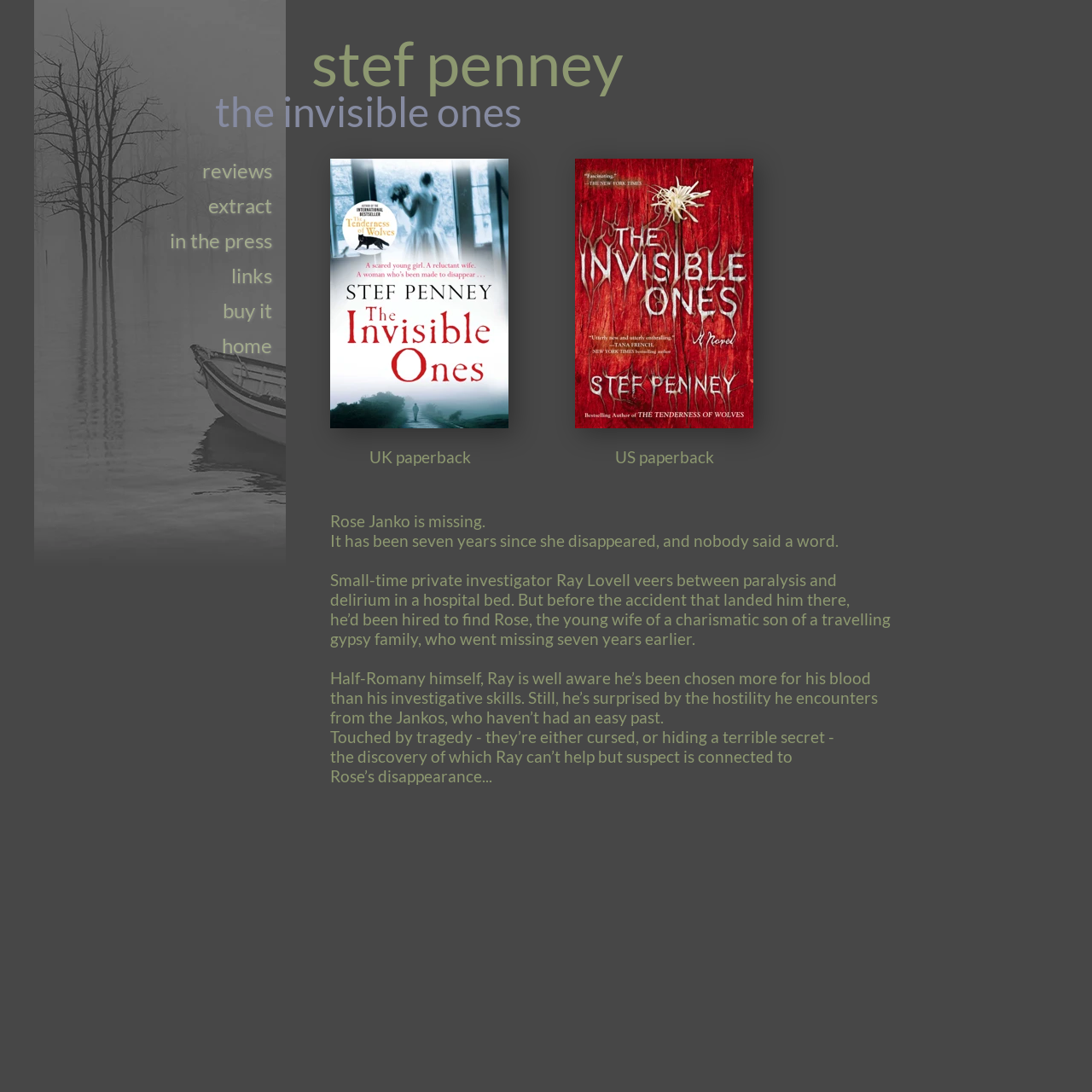Using the given element description, provide the bounding box coordinates (top-left x, top-left y, bottom-right x, bottom-right y) for the corresponding UI element in the screenshot: buy it

[0.031, 0.27, 0.249, 0.3]